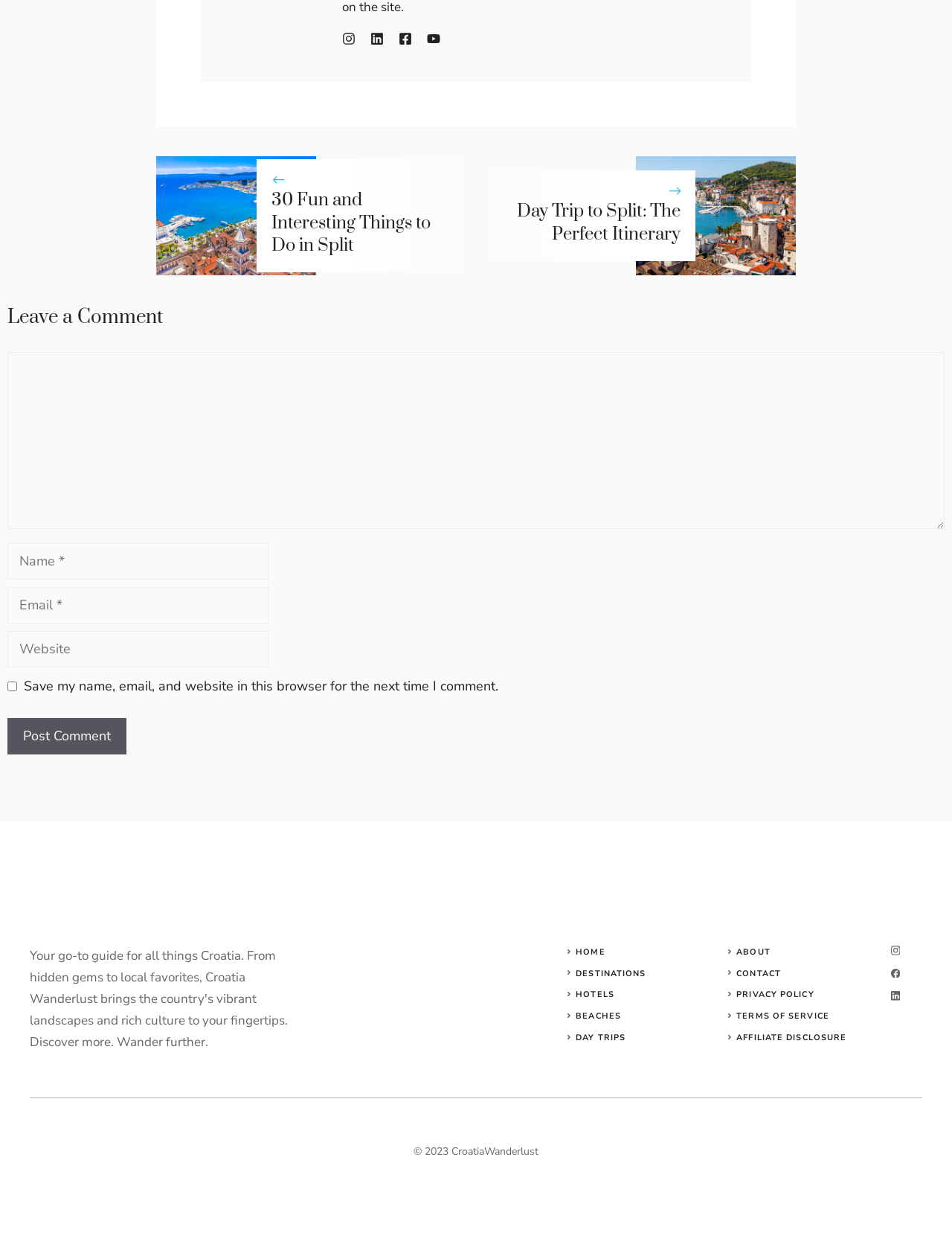Please find and report the bounding box coordinates of the element to click in order to perform the following action: "Leave a comment". The coordinates should be expressed as four float numbers between 0 and 1, in the format [left, top, right, bottom].

[0.008, 0.281, 0.992, 0.423]